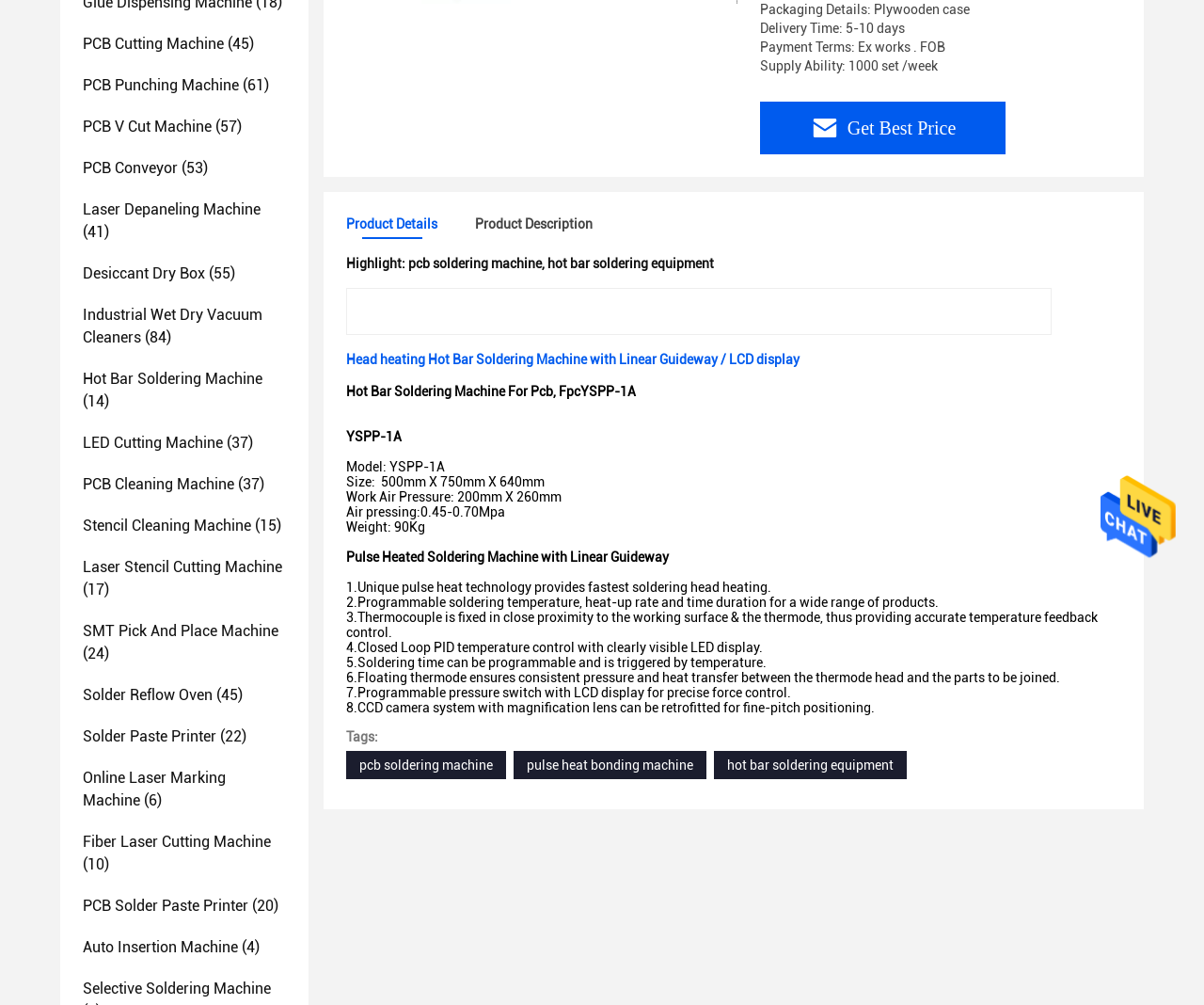From the element description Product Details, predict the bounding box coordinates of the UI element. The coordinates must be specified in the format (top-left x, top-left y, bottom-right x, bottom-right y) and should be within the 0 to 1 range.

[0.288, 0.213, 0.395, 0.232]